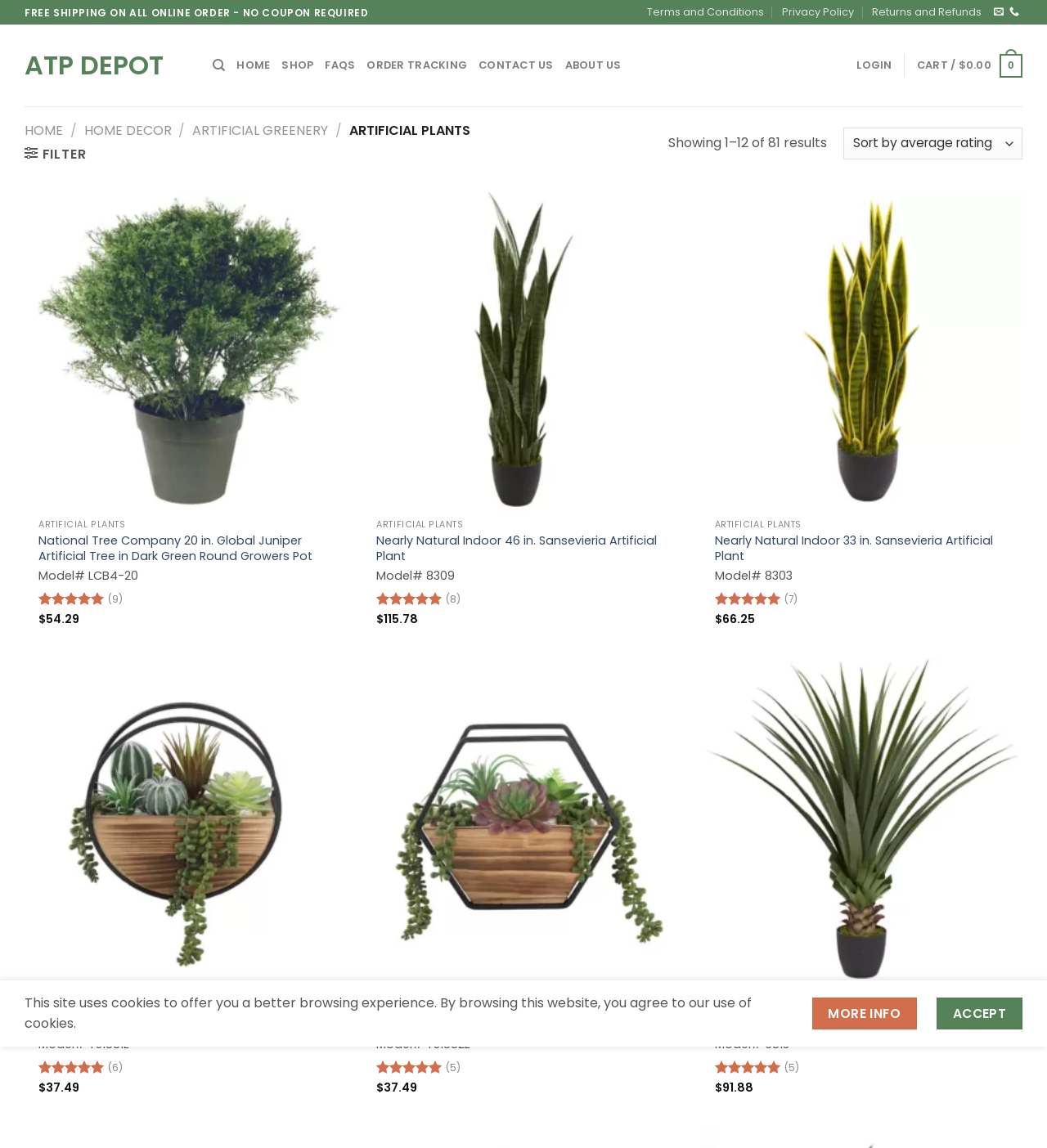What is the website's main category?
Refer to the image and provide a one-word or short phrase answer.

Artificial Plants